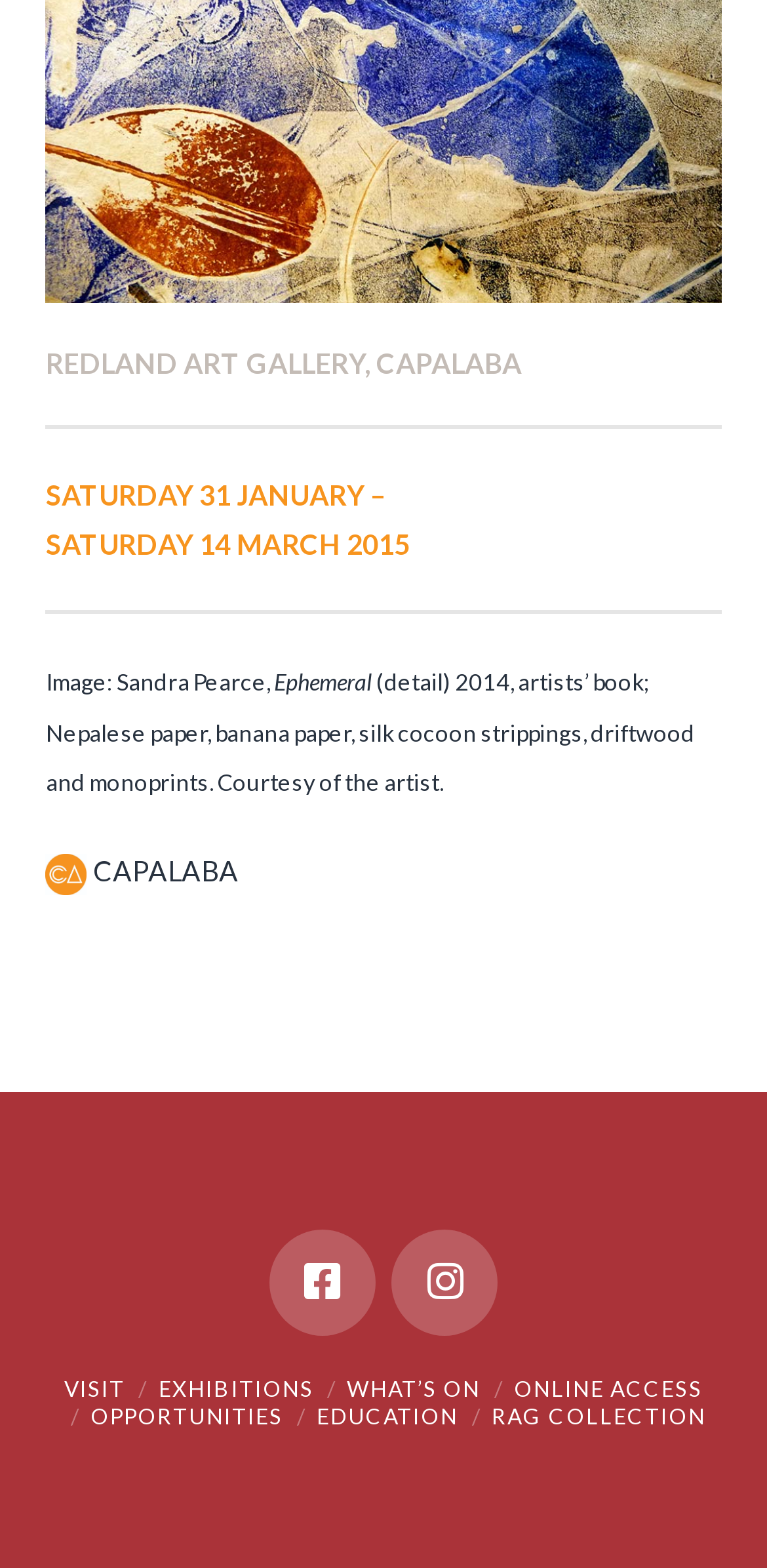Please locate the bounding box coordinates of the element that should be clicked to achieve the given instruction: "check opportunities".

[0.118, 0.895, 0.369, 0.911]